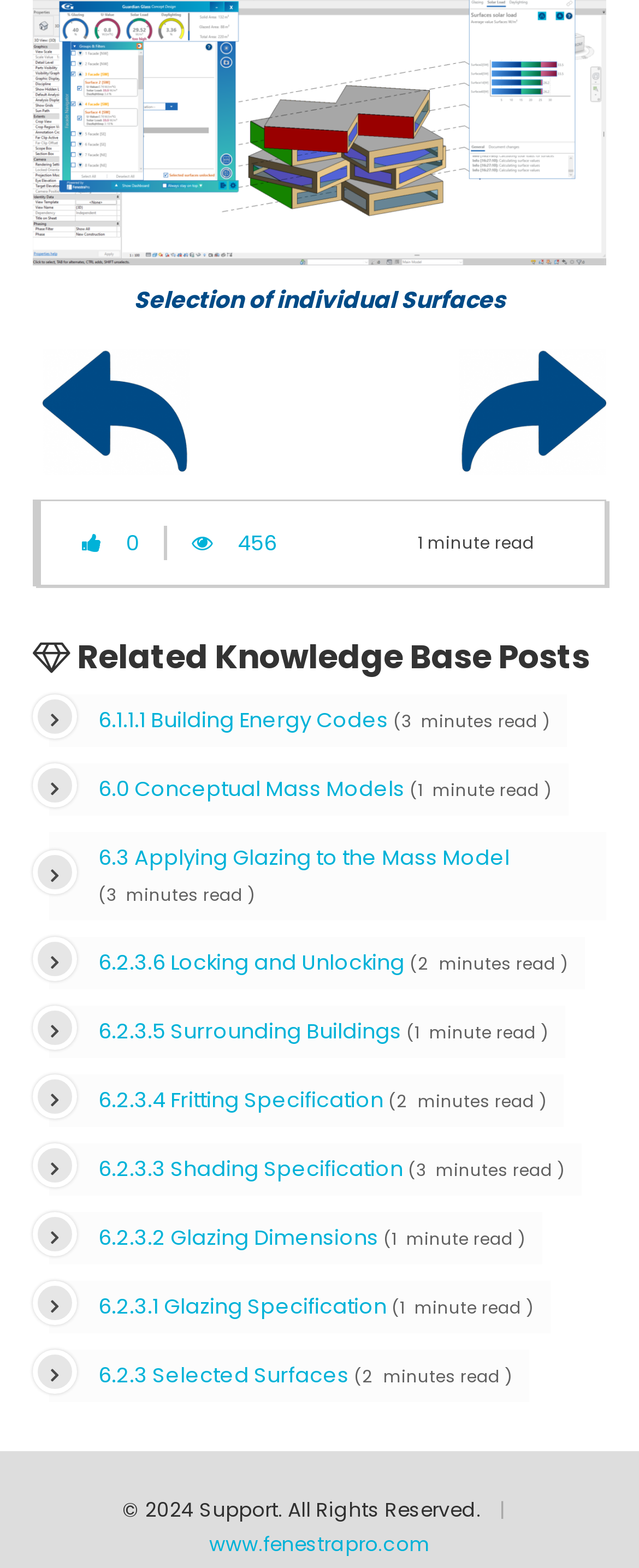Locate the bounding box coordinates of the element I should click to achieve the following instruction: "Read '6.2.3.6 Locking and Unlocking'".

[0.154, 0.604, 0.641, 0.622]